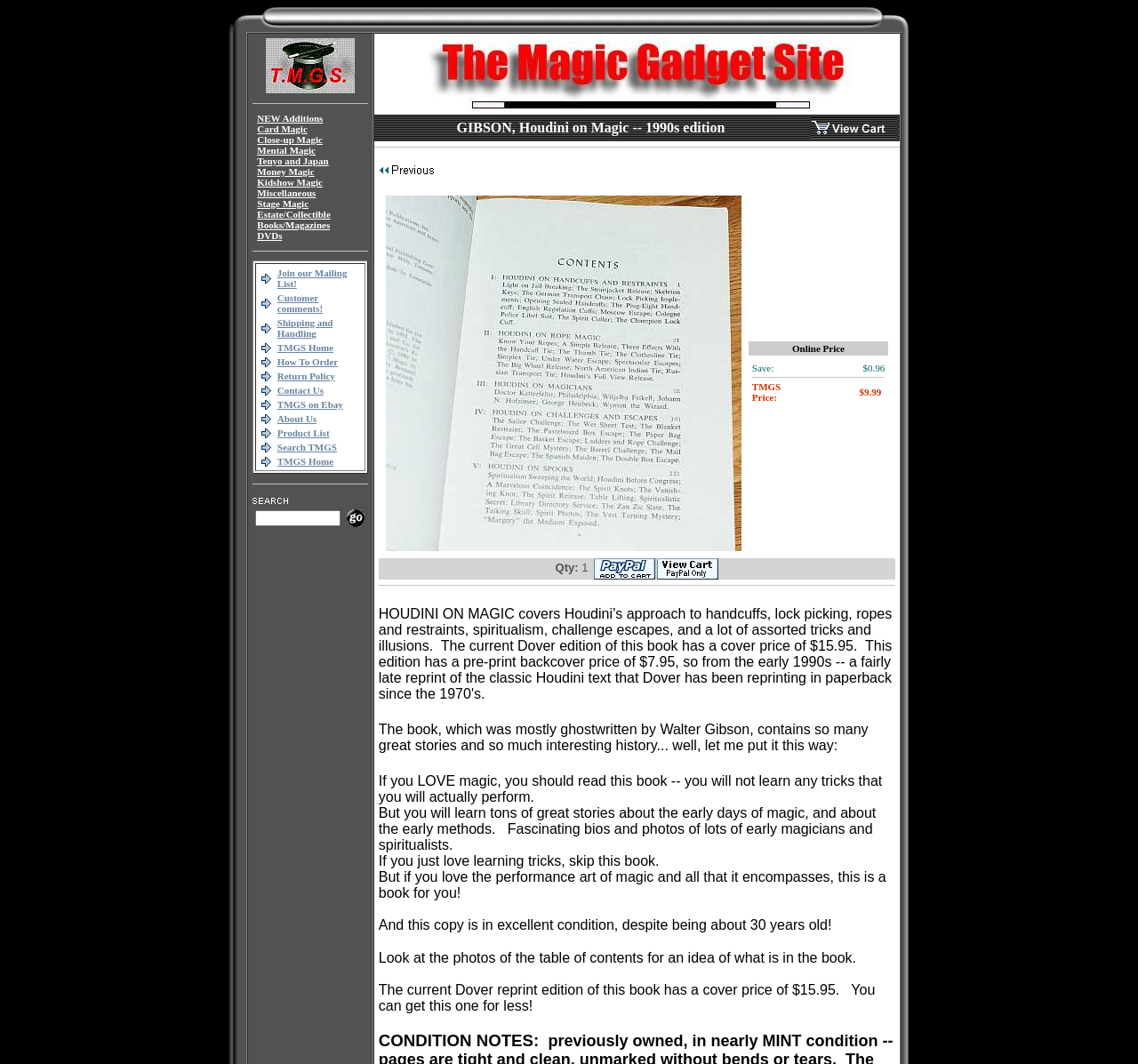What is the purpose of the 'Join our Mailing List!' link?
Answer the question with a single word or phrase, referring to the image.

To join a mailing list